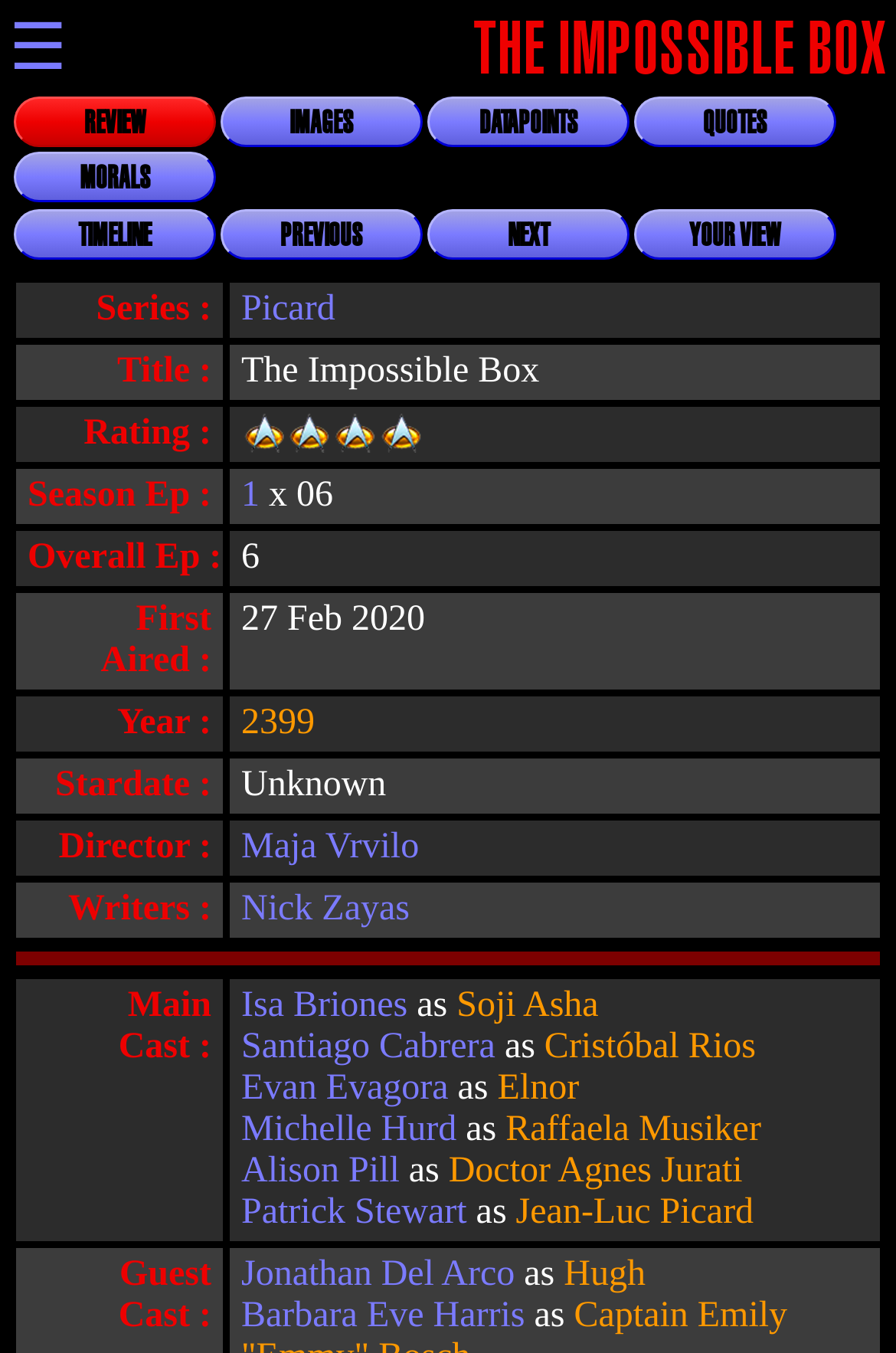What is the stardate of the episode?
Using the information from the image, answer the question thoroughly.

The stardate of the episode can be found in the static text element 'Unknown' with bounding box coordinates [0.269, 0.566, 0.431, 0.595], which is next to the 'Stardate :' static text element.